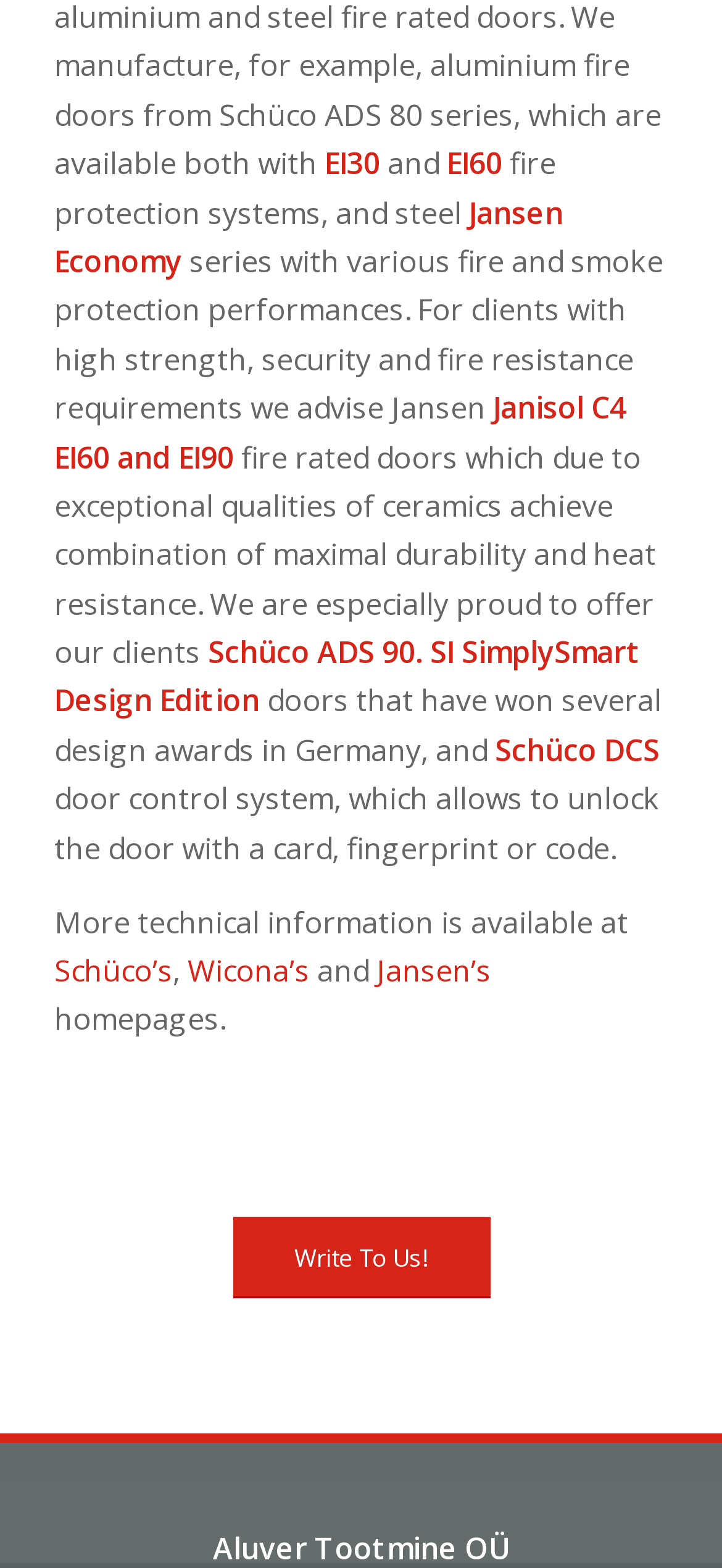Could you specify the bounding box coordinates for the clickable section to complete the following instruction: "check Schüco ADS 90. SI SimplySmart Design Edition"?

[0.075, 0.403, 0.888, 0.46]